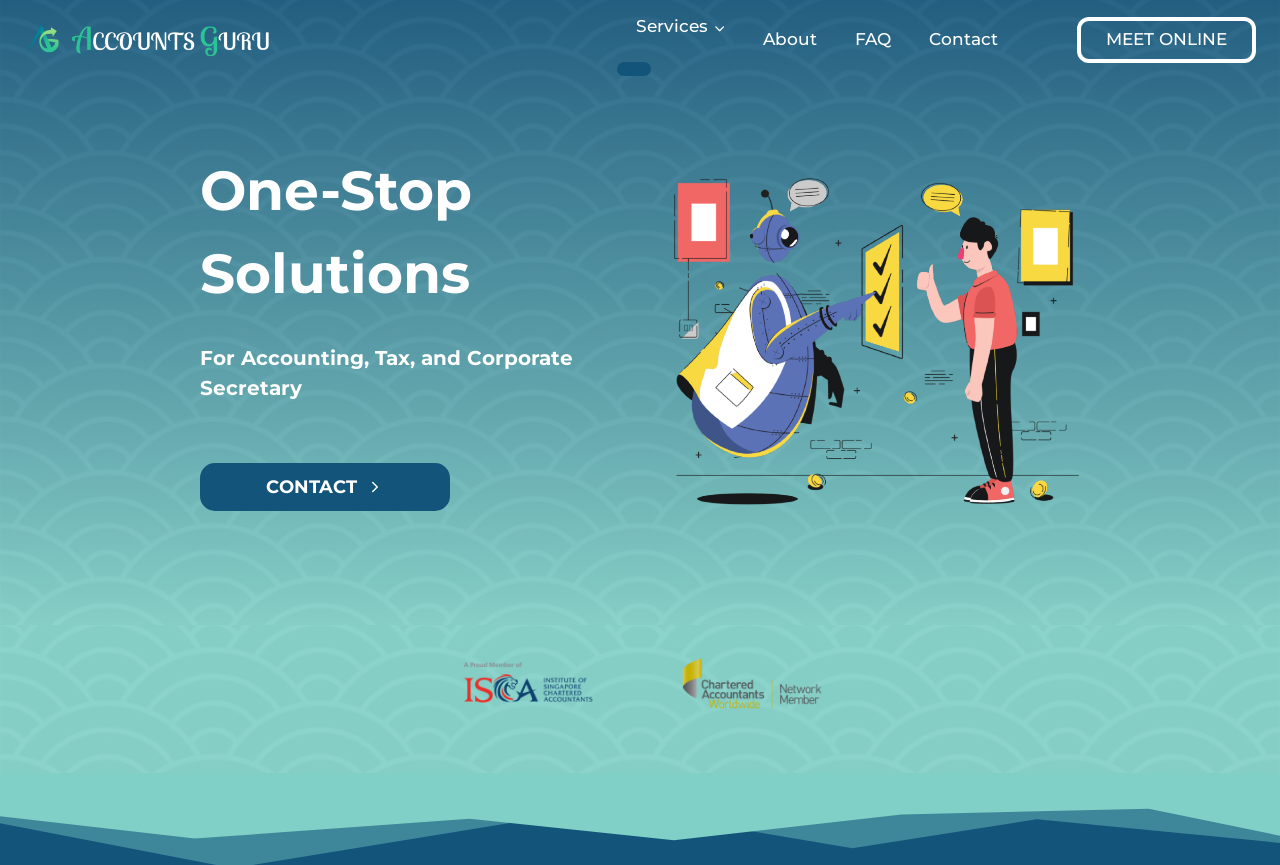Locate the bounding box coordinates of the element that needs to be clicked to carry out the instruction: "Click on the AccountsGuru logo". The coordinates should be given as four float numbers ranging from 0 to 1, i.e., [left, top, right, bottom].

[0.019, 0.023, 0.214, 0.07]